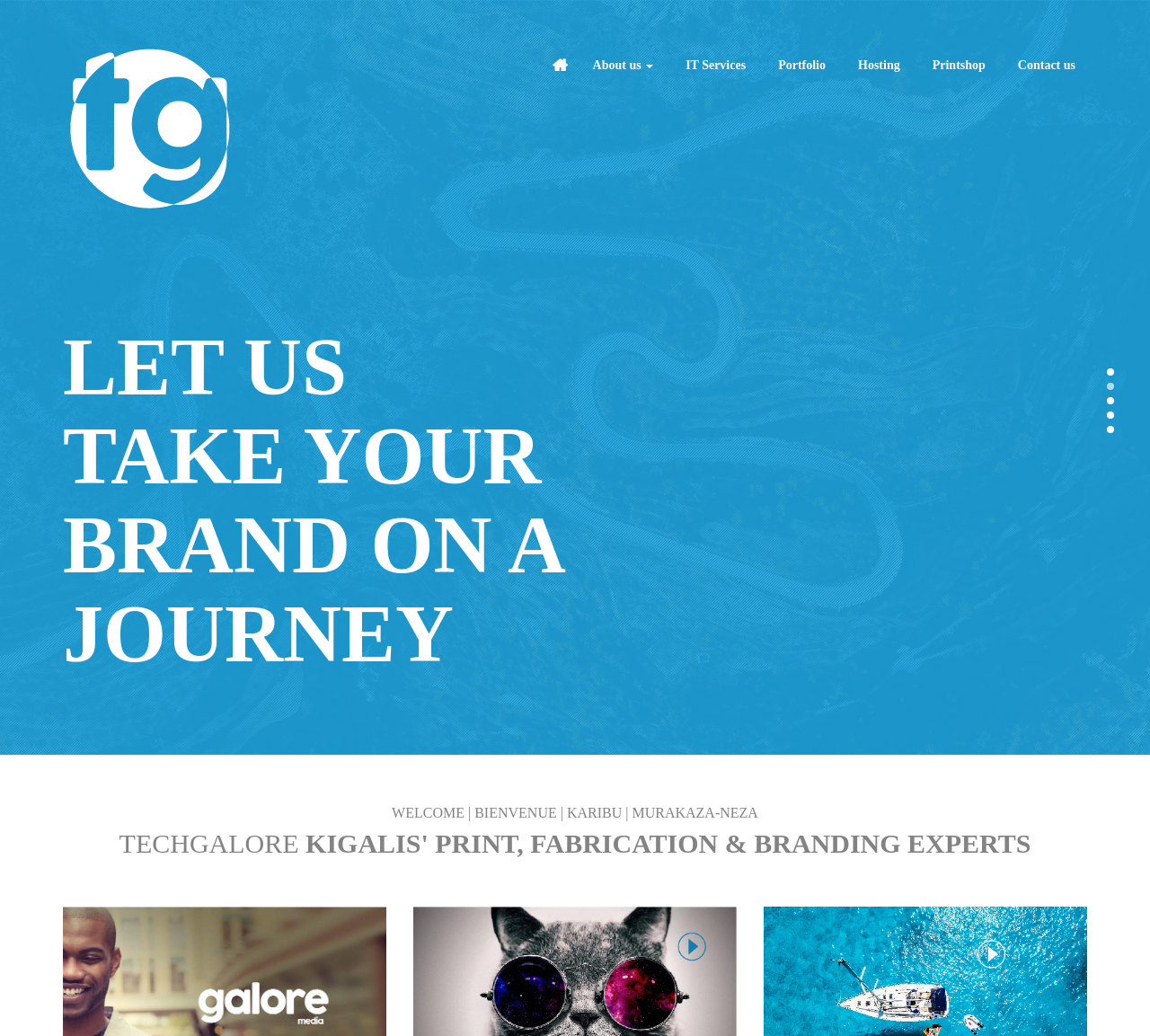Please identify the bounding box coordinates of the clickable area that will fulfill the following instruction: "explore printshop". The coordinates should be in the format of four float numbers between 0 and 1, i.e., [left, top, right, bottom].

[0.801, 0.049, 0.867, 0.077]